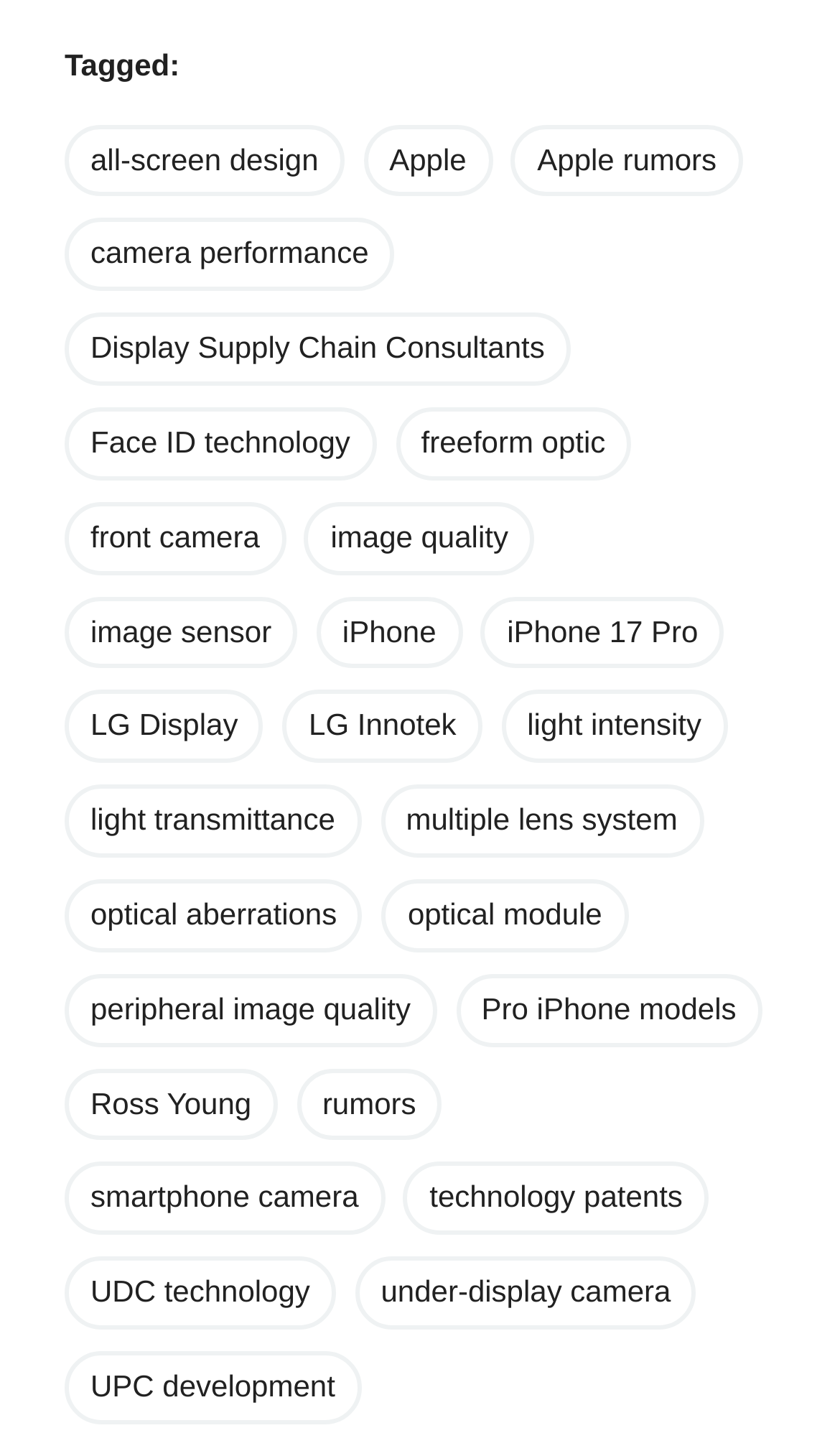Please determine the bounding box coordinates of the section I need to click to accomplish this instruction: "Learn more about under-display camera technology".

[0.077, 0.863, 0.4, 0.913]